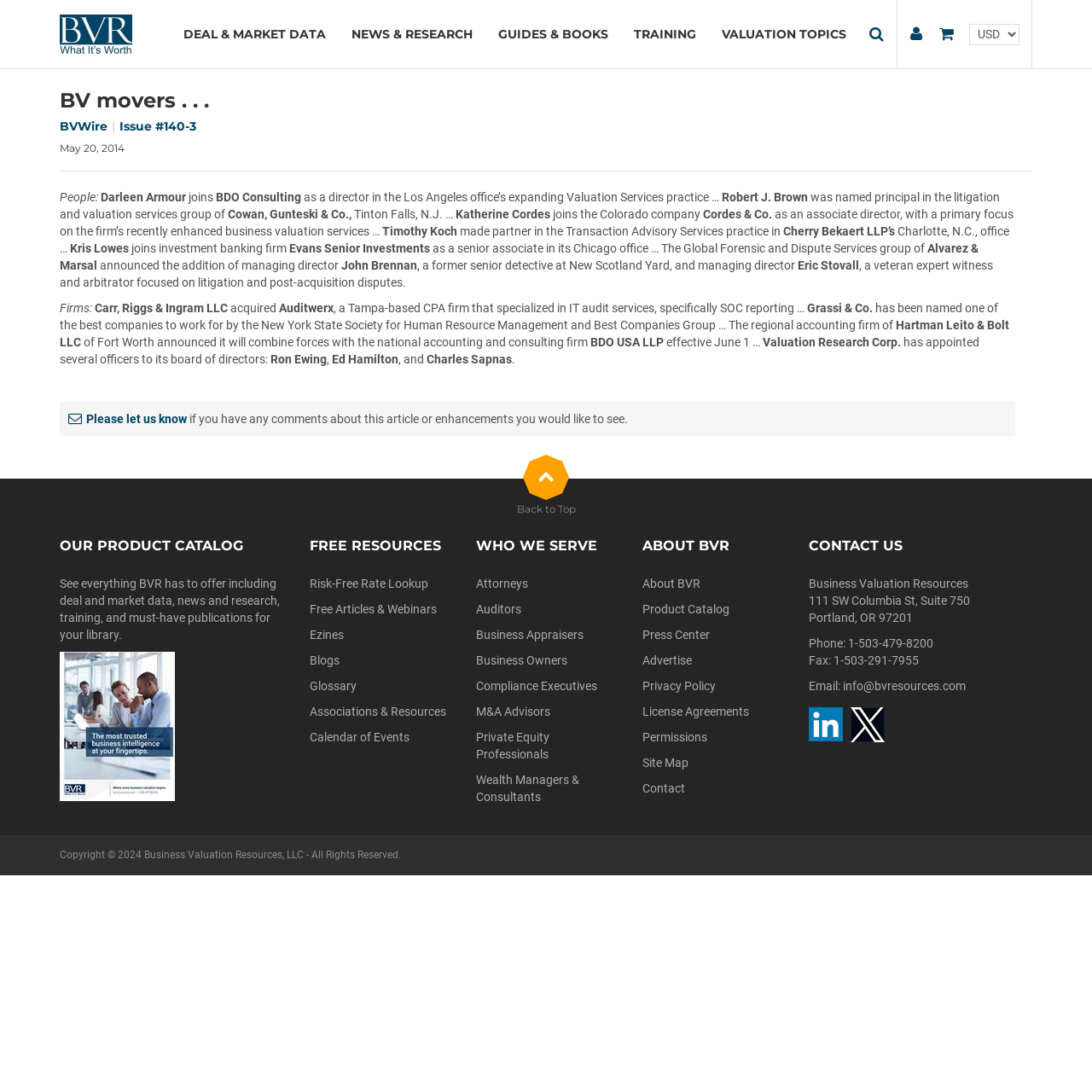What is the topic of the webpage?
Please answer the question with a detailed and comprehensive explanation.

I analyzed the webpage content and found many elements related to business valuation, such as news articles, company names, and valuation services, so I conclude that the topic of the webpage is business valuation.